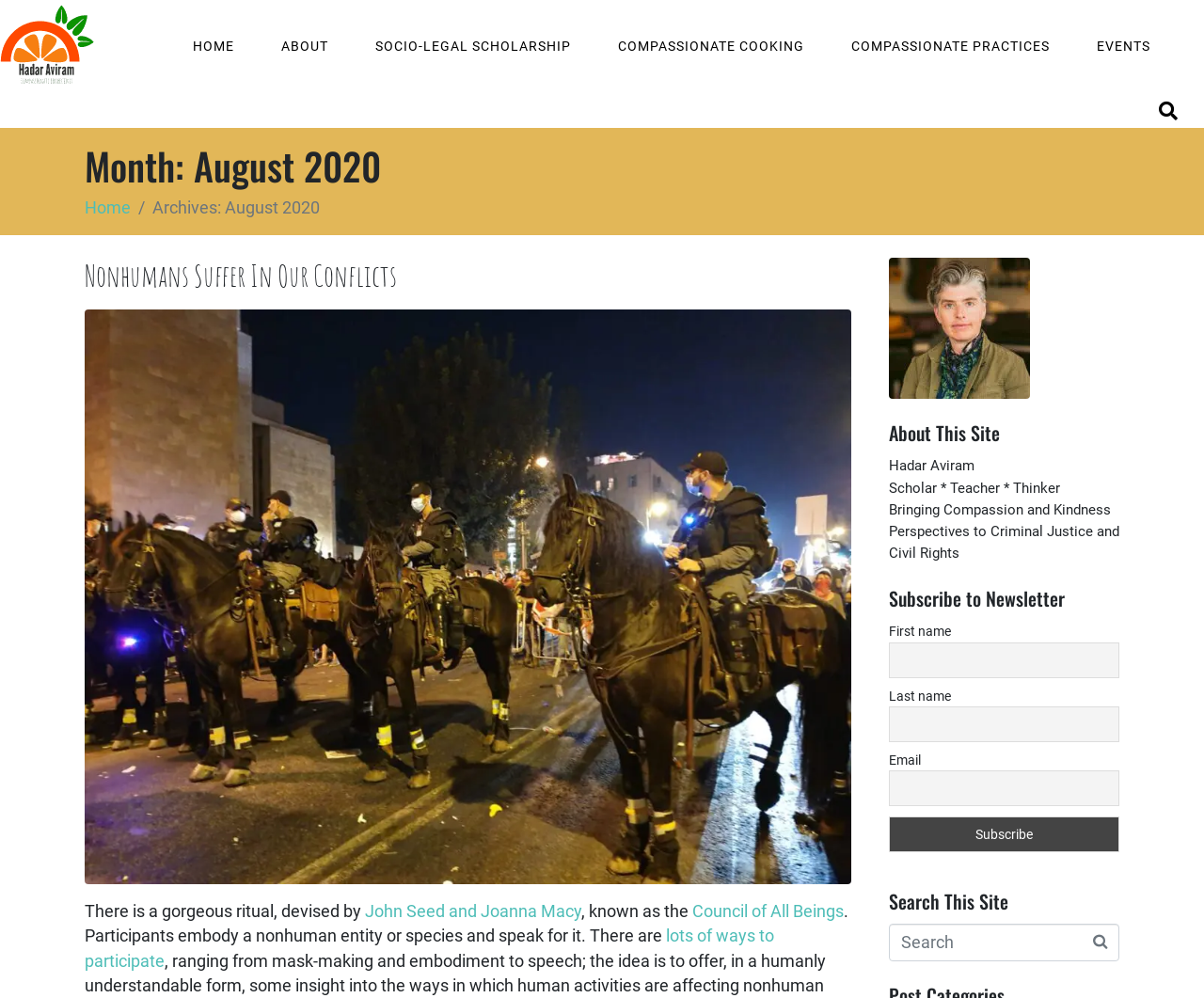Provide a thorough and detailed response to the question by examining the image: 
What is the profession of the author?

The author's profession can be found in the 'About This Site' section, where it is written as 'Scholar * Teacher * Thinker'. This suggests that the author is a scholar, teacher, and thinker, and the webpage may contain content related to these professions.